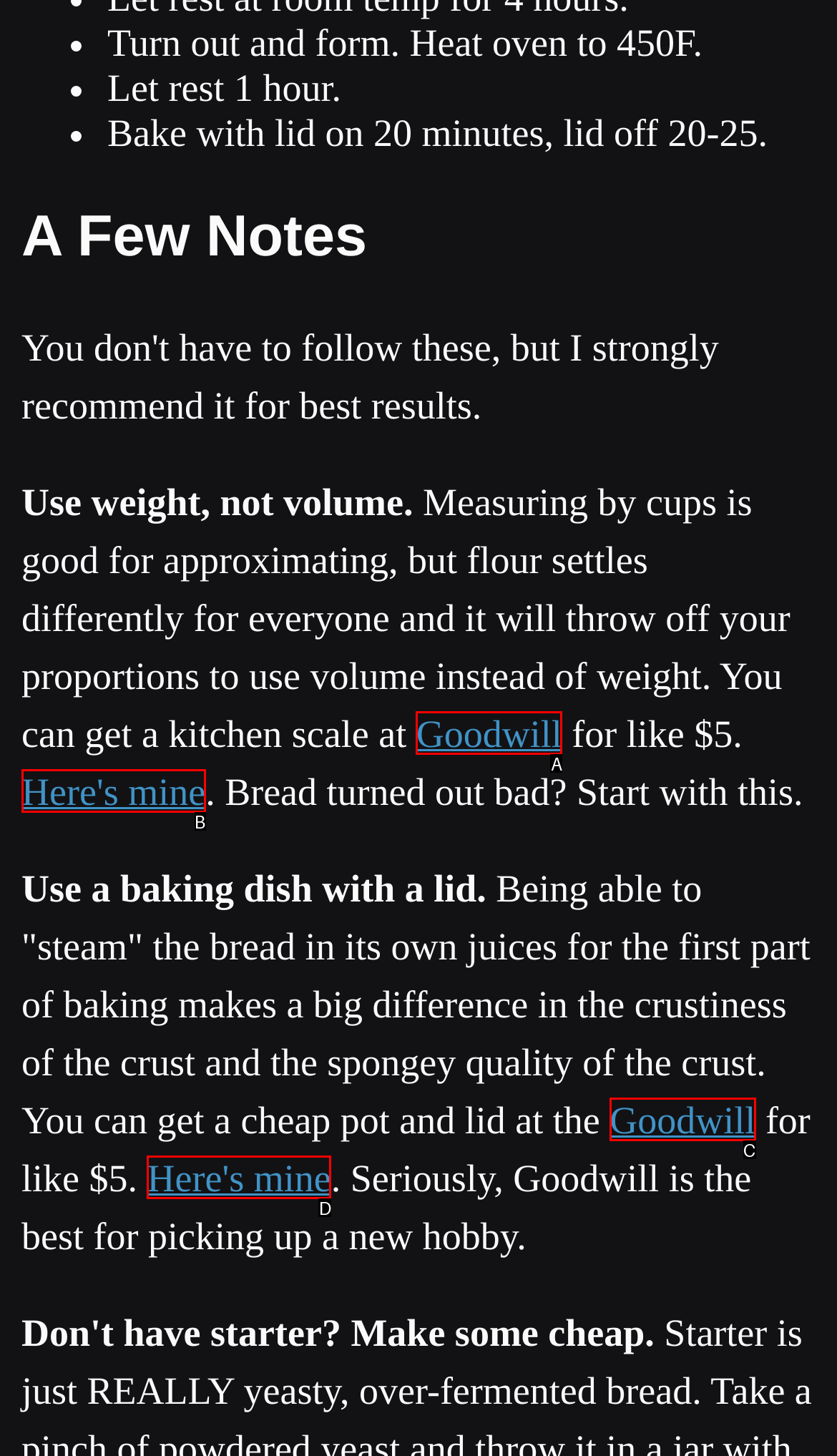From the given choices, determine which HTML element aligns with the description: Here's mine Respond with the letter of the appropriate option.

D